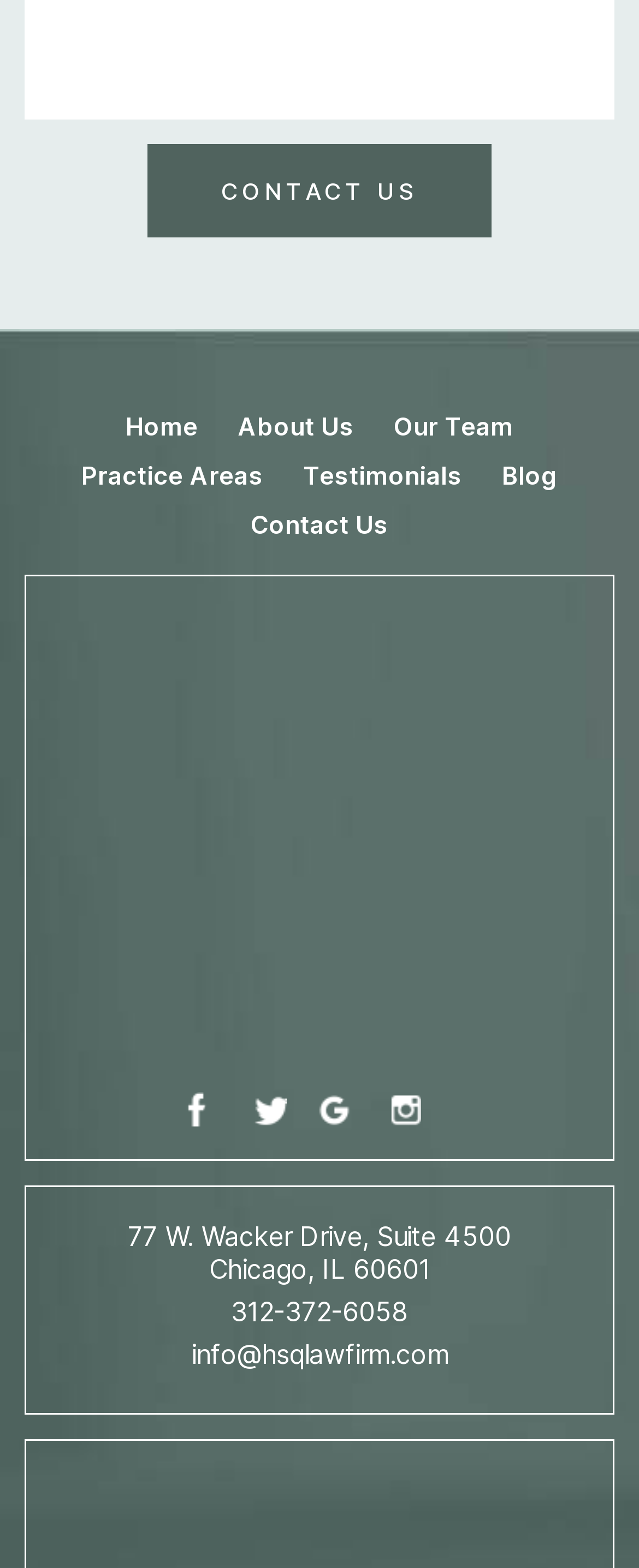Please identify the bounding box coordinates of the clickable region that I should interact with to perform the following instruction: "Go to the Home page". The coordinates should be expressed as four float numbers between 0 and 1, i.e., [left, top, right, bottom].

[0.196, 0.262, 0.309, 0.282]